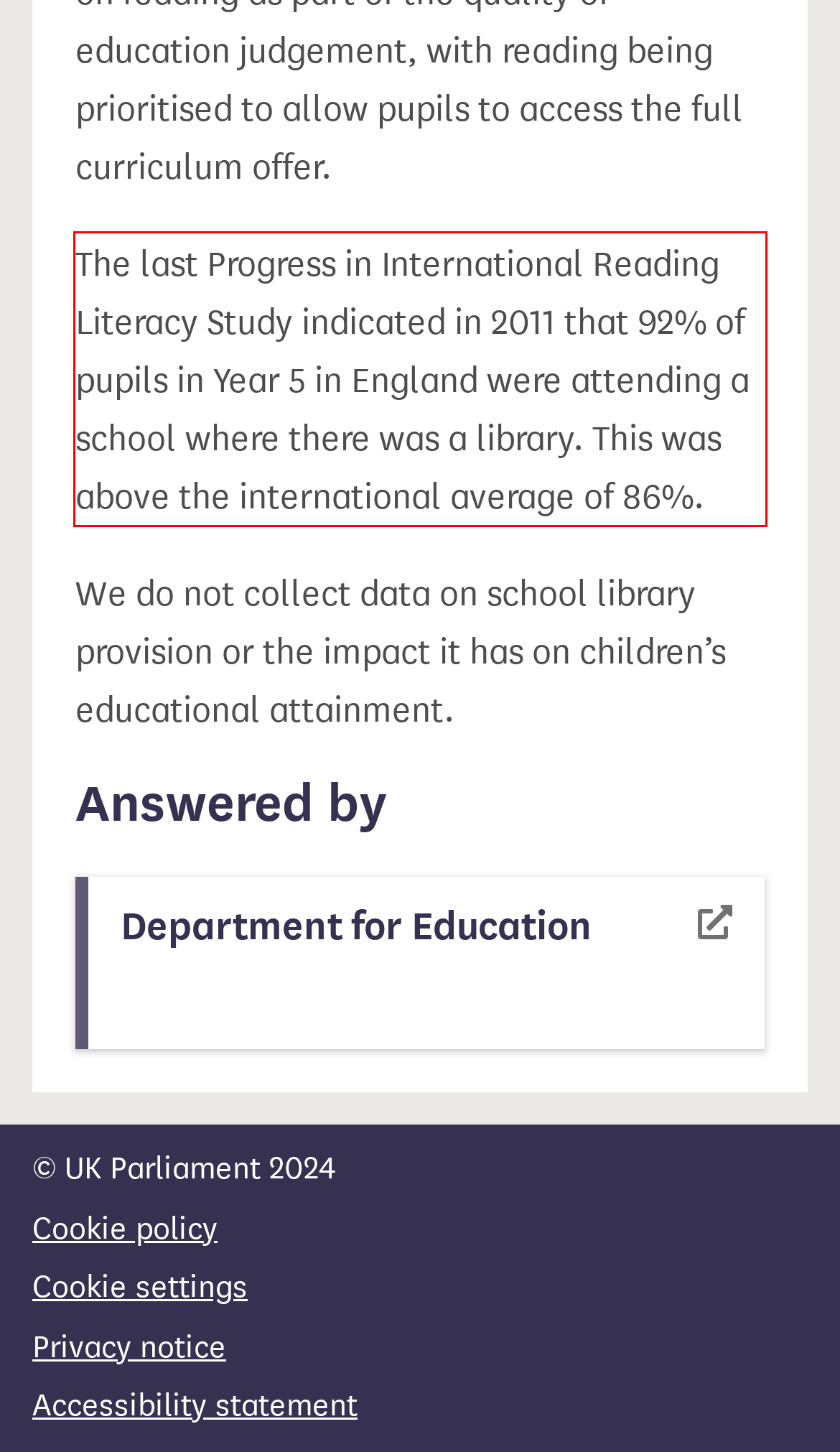You have a screenshot of a webpage, and there is a red bounding box around a UI element. Utilize OCR to extract the text within this red bounding box.

The last Progress in International Reading Literacy Study indicated in 2011 that 92% of pupils in Year 5 in England were attending a school where there was a library. This was above the international average of 86%.